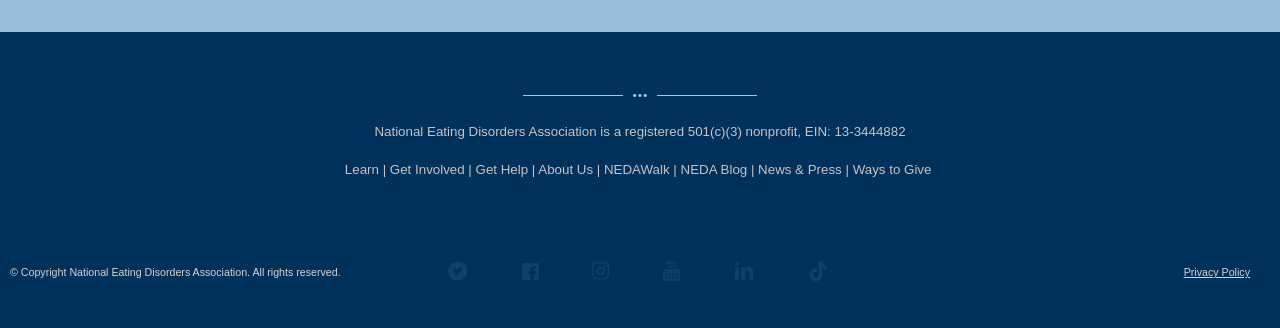From the element description Ways to Give, predict the bounding box coordinates of the UI element. The coordinates must be specified in the format (top-left x, top-left y, bottom-right x, bottom-right y) and should be within the 0 to 1 range.

[0.666, 0.494, 0.728, 0.54]